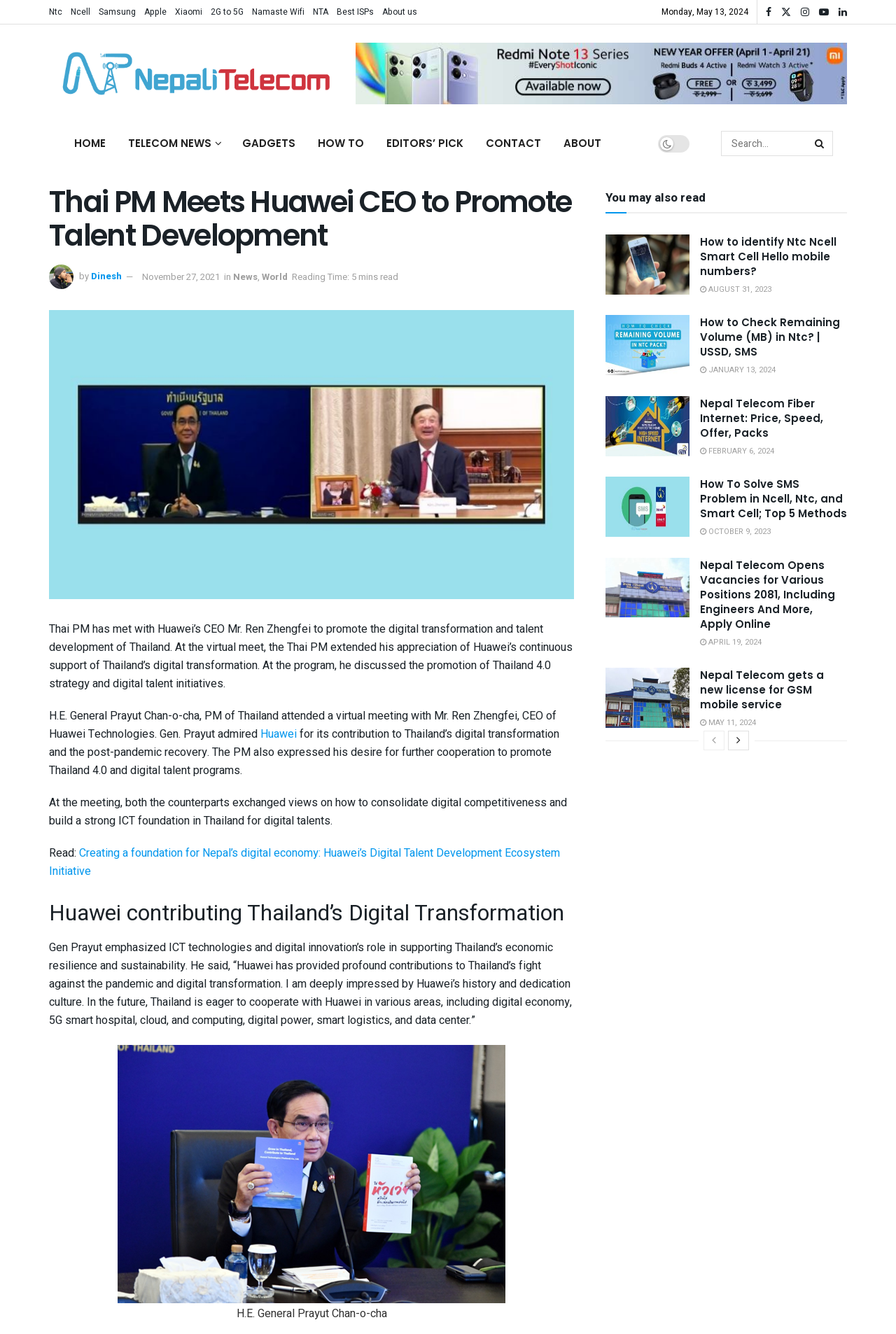Please provide the bounding box coordinates for the element that needs to be clicked to perform the instruction: "Click on the 'CONTACT' link". The coordinates must consist of four float numbers between 0 and 1, formatted as [left, top, right, bottom].

[0.53, 0.092, 0.616, 0.123]